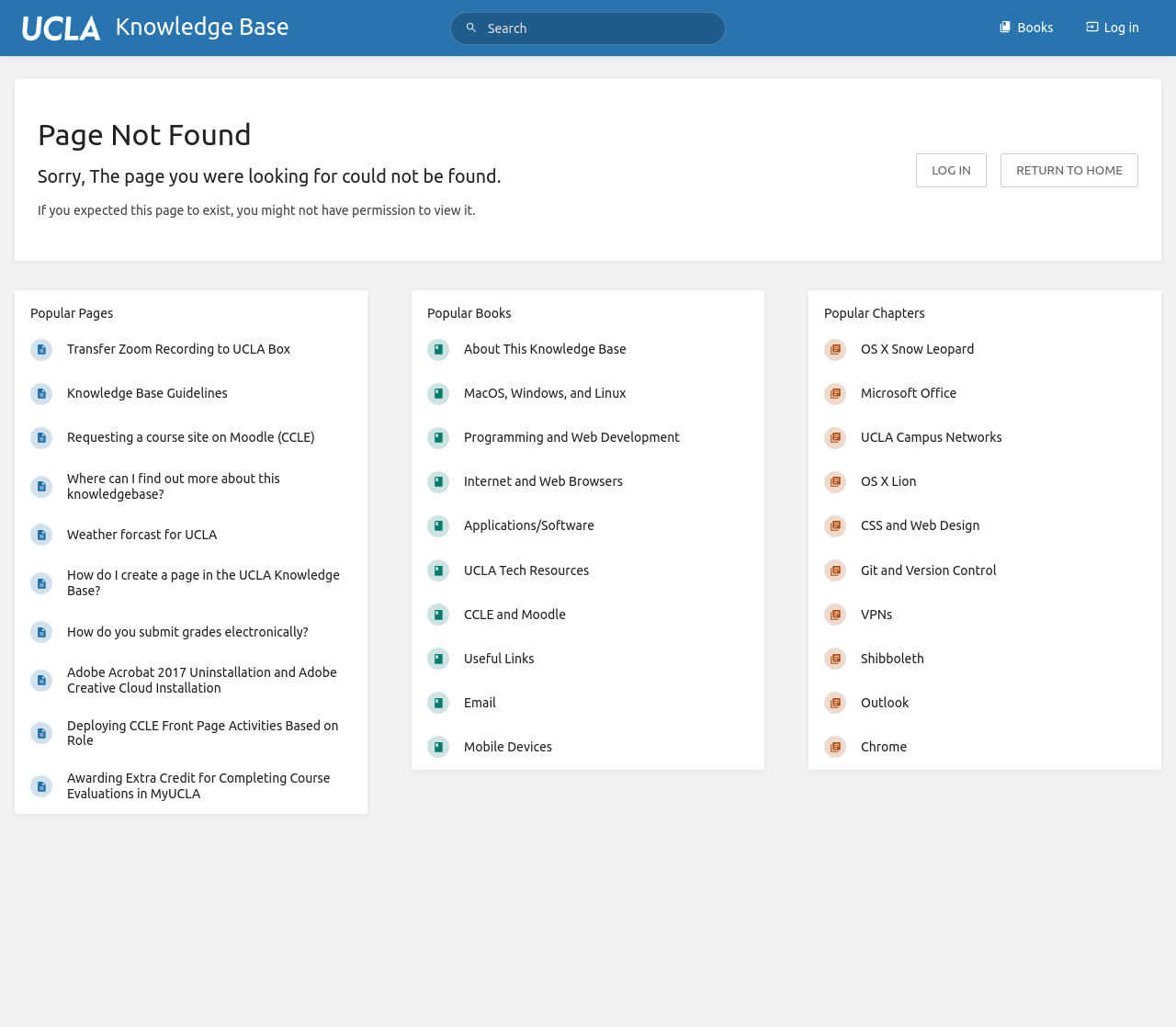Pinpoint the bounding box coordinates of the element to be clicked to execute the instruction: "Click on the Contact Us link".

None